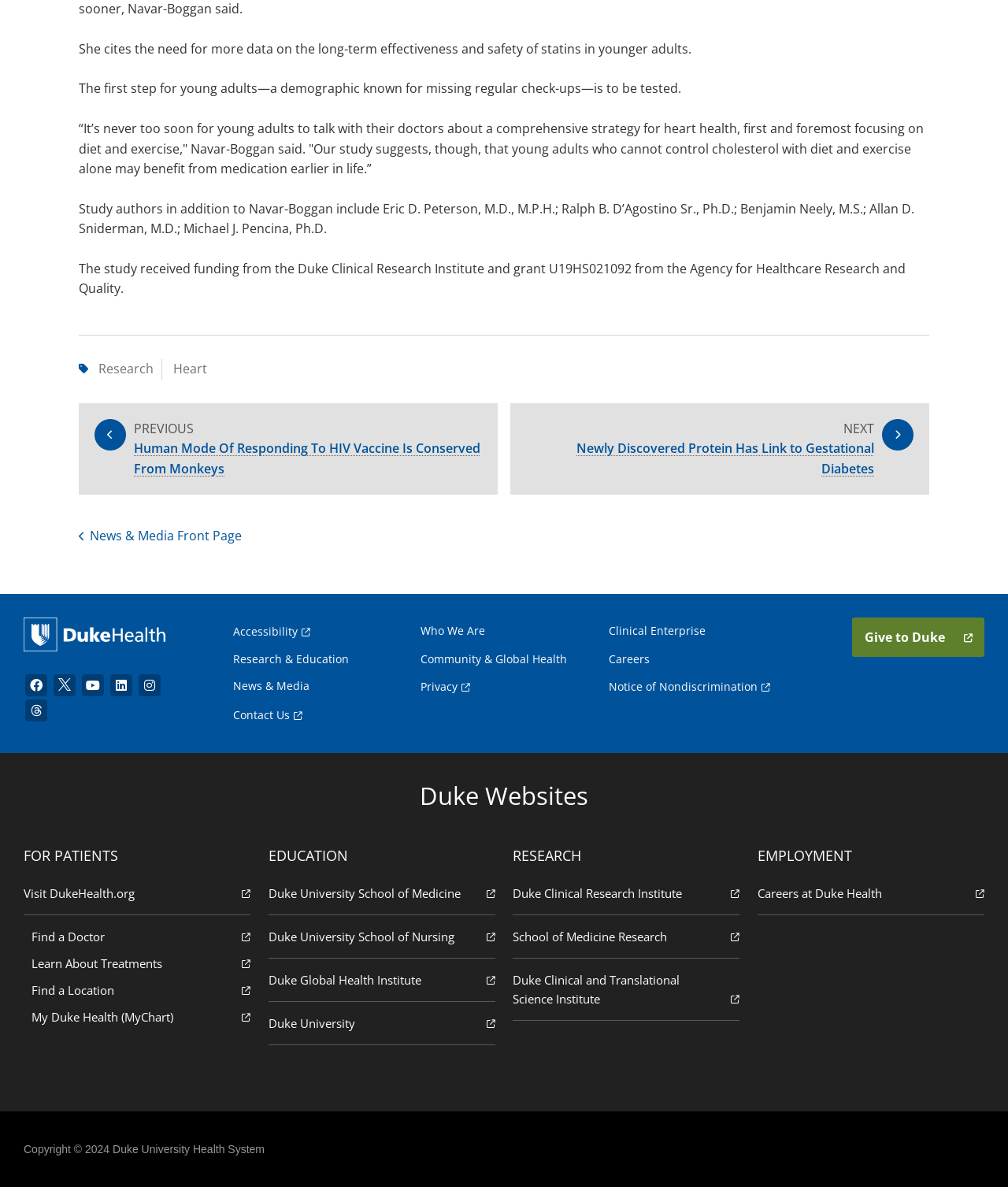Locate the bounding box coordinates of the region to be clicked to comply with the following instruction: "Click on the 'Give to Duke' link". The coordinates must be four float numbers between 0 and 1, in the form [left, top, right, bottom].

[0.845, 0.52, 0.977, 0.553]